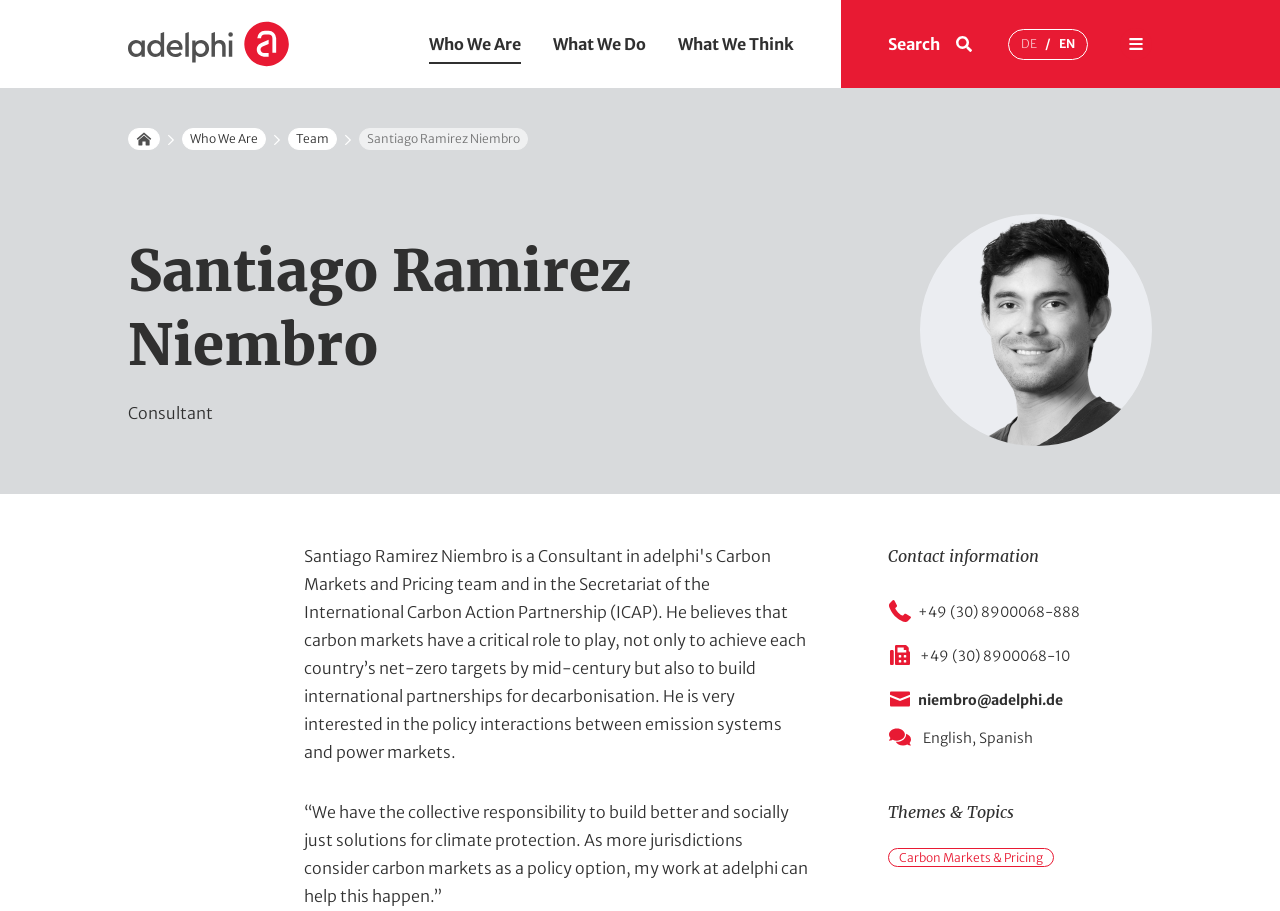Given the element description Home, specify the bounding box coordinates of the corresponding UI element in the format (top-left x, top-left y, bottom-right x, bottom-right y). All values must be between 0 and 1.

[0.1, 0.022, 0.225, 0.075]